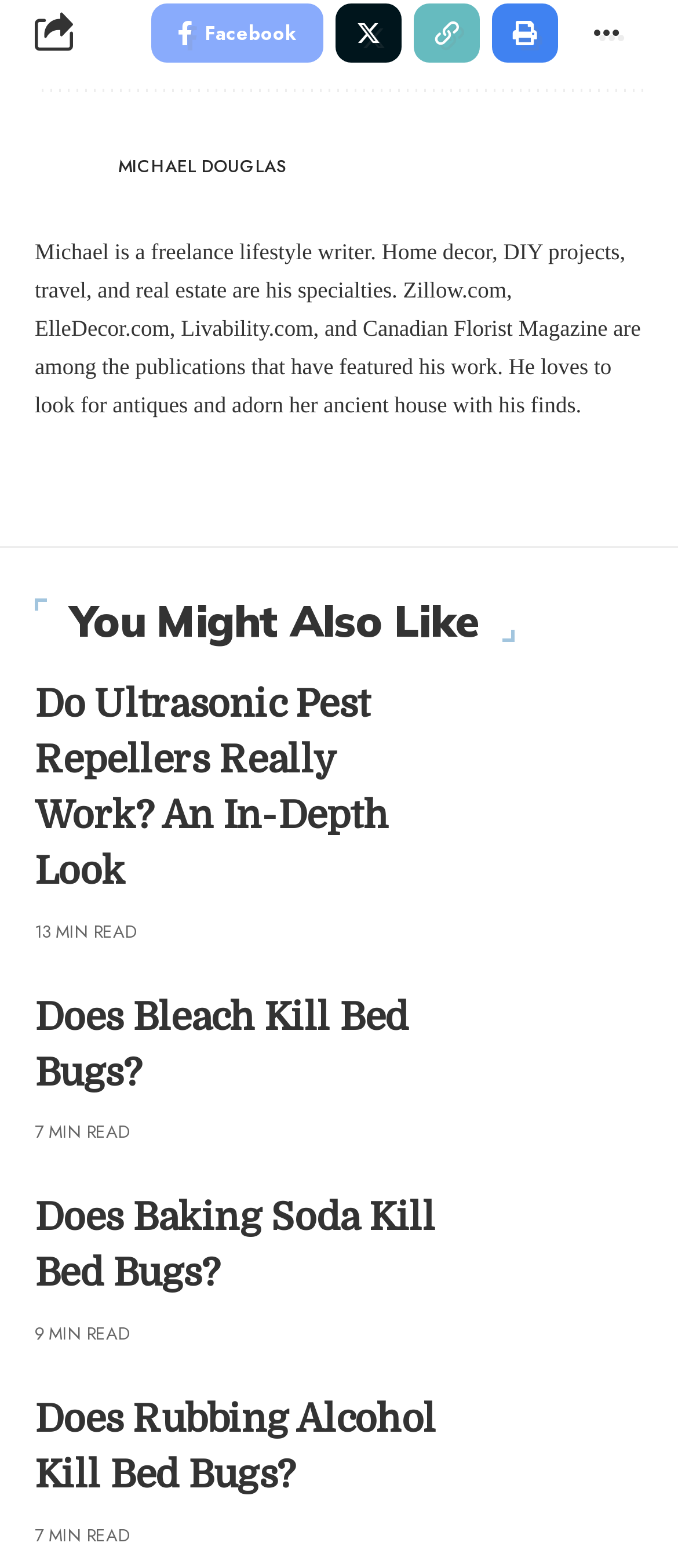Can you show the bounding box coordinates of the region to click on to complete the task described in the instruction: "Check out the related article 'Does Bleach Kill Bed Bugs'"?

[0.692, 0.631, 0.949, 0.697]